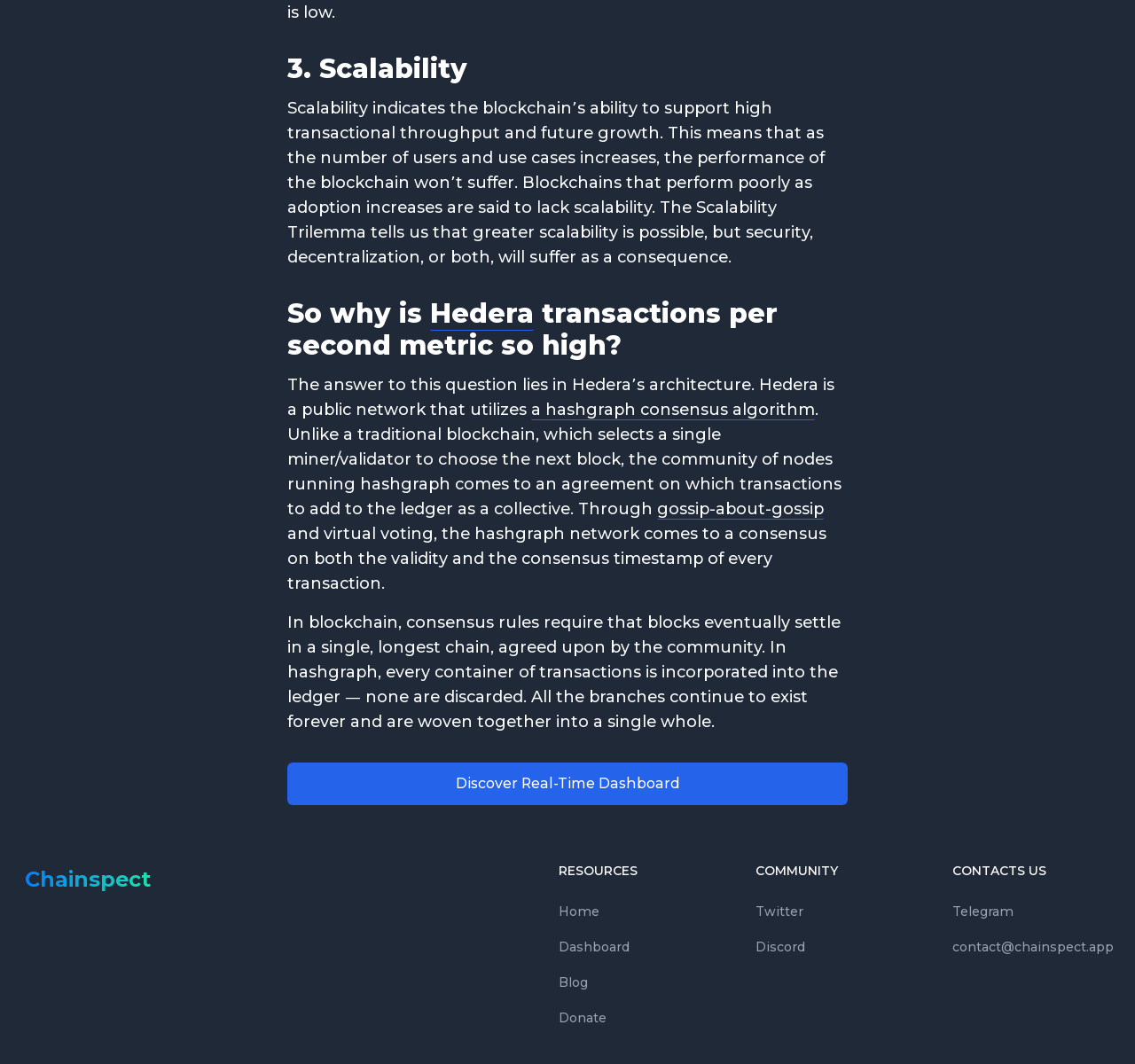Indicate the bounding box coordinates of the element that must be clicked to execute the instruction: "View Melike DeGregorio's email". The coordinates should be given as four float numbers between 0 and 1, i.e., [left, top, right, bottom].

None